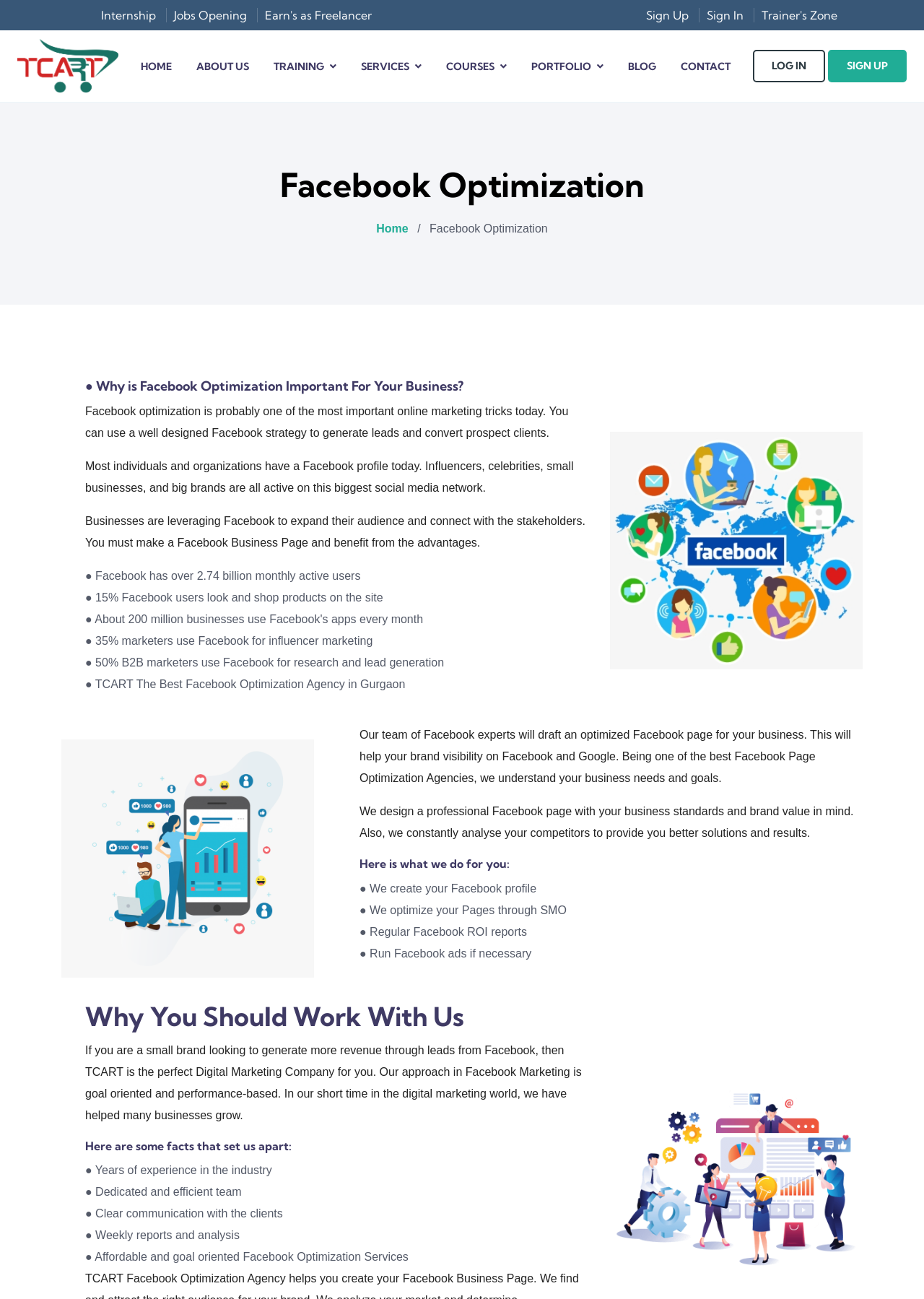What is the topic of the webpage?
Please use the visual content to give a single word or phrase answer.

Facebook Optimization